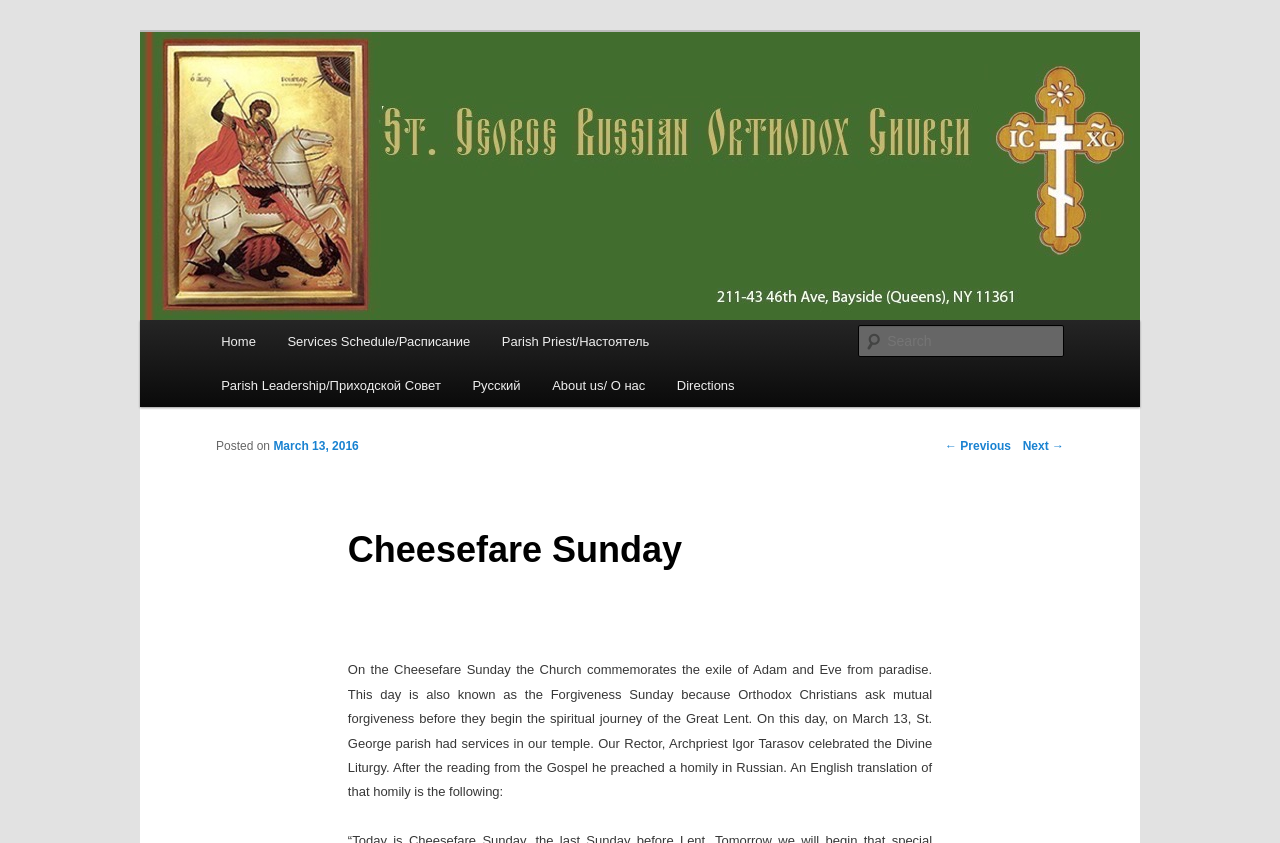Determine the bounding box for the described UI element: "March 13, 2016".

[0.214, 0.521, 0.28, 0.538]